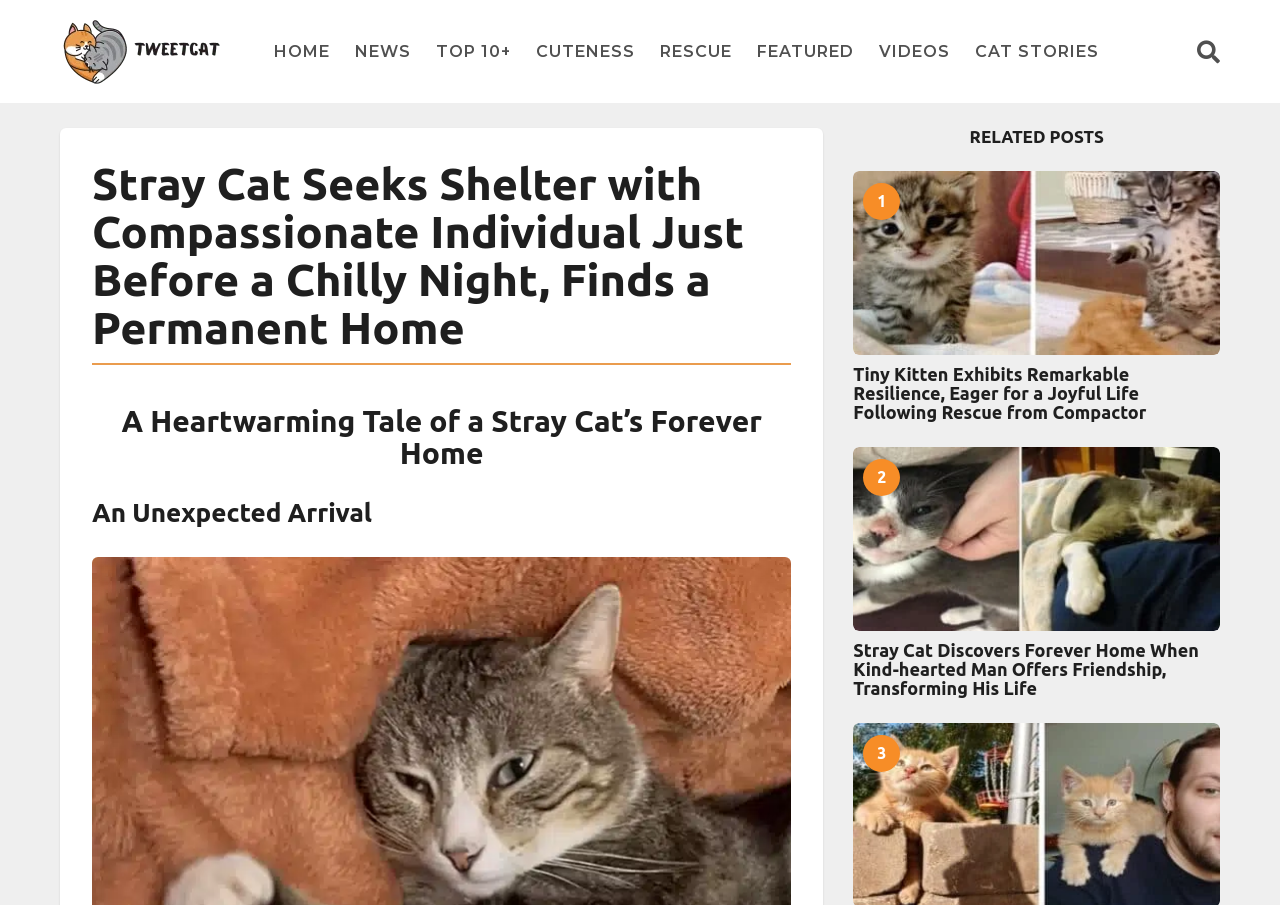Generate a comprehensive description of the contents of the webpage.

This webpage tells a heartwarming story of a stray cat finding refuge with a caring person on a cold night, leading to an unexpected, lifelong companionship. At the top left corner, there is an image of a tweet cat. Below it, there is a navigation menu with links to "HOME", "NEWS", "TOP 10+", "CUTENESS", "RESCUE", "FEATURED", "VIDEOS", and "CAT STORIES". 

On the left side, there is a header section with a time stamp "4 months ago" and a heading that matches the title of the webpage. Below the header, there is a separator line, followed by a link and a text "by Bryon D.H". 

The main content of the webpage is divided into three sections. The first section has a heading "A Heartwarming Tale of a Stray Cat’s Forever Home" and tells the story of the stray cat. The second section has a heading "An Unexpected Arrival" and continues the story. 

On the right side, there is a section titled "RELATED POSTS" with two articles. The first article has a heading "Tiny Kitten Exhibits Remarkable Resilience" and features an image and a link to the full story. The second article has a heading "Stray Cat Discovers Forever Home" and also features an image and a link to the full story. Each article has a number label, "1" and "3", respectively.